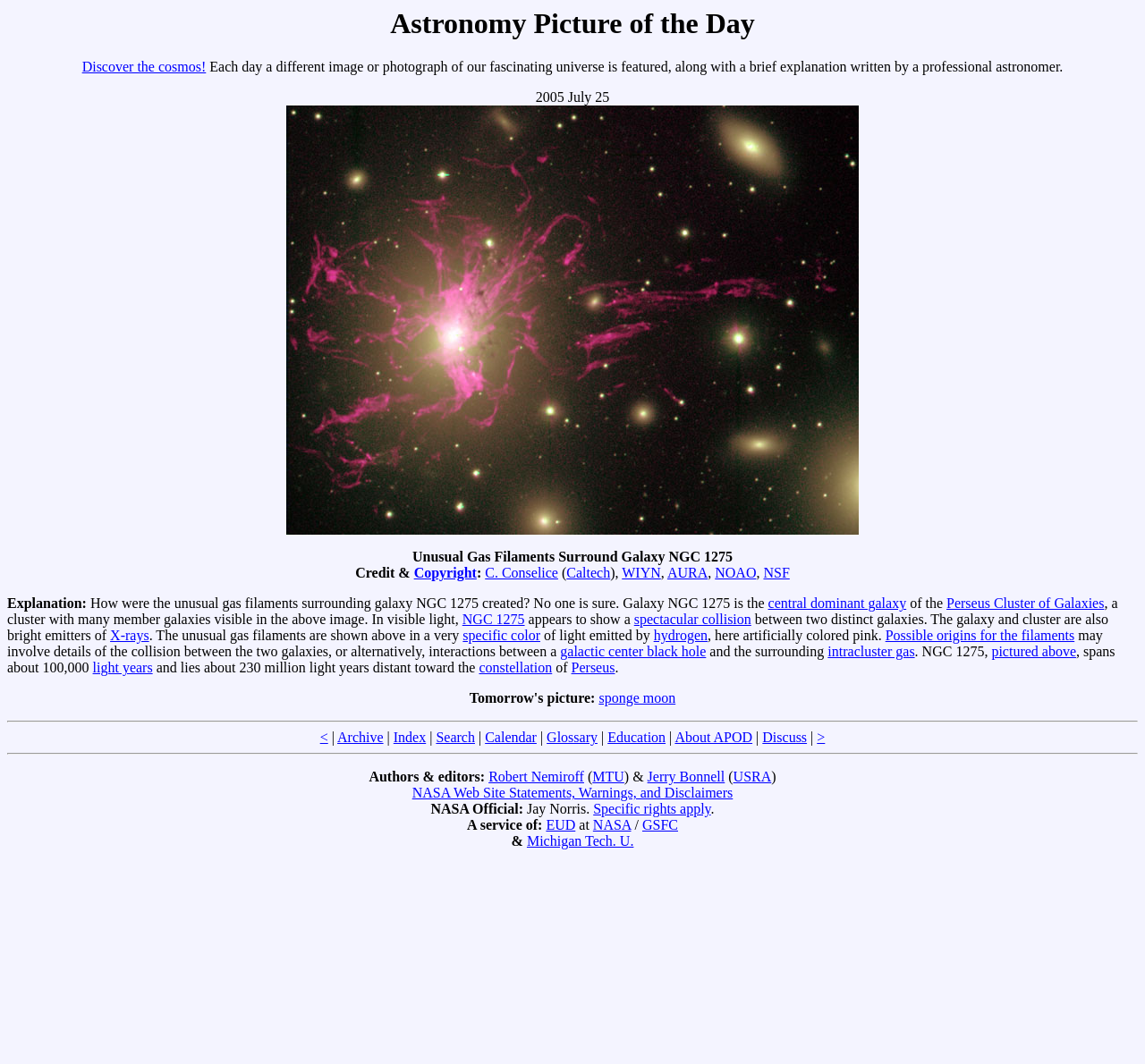Highlight the bounding box coordinates of the region I should click on to meet the following instruction: "Search".

None